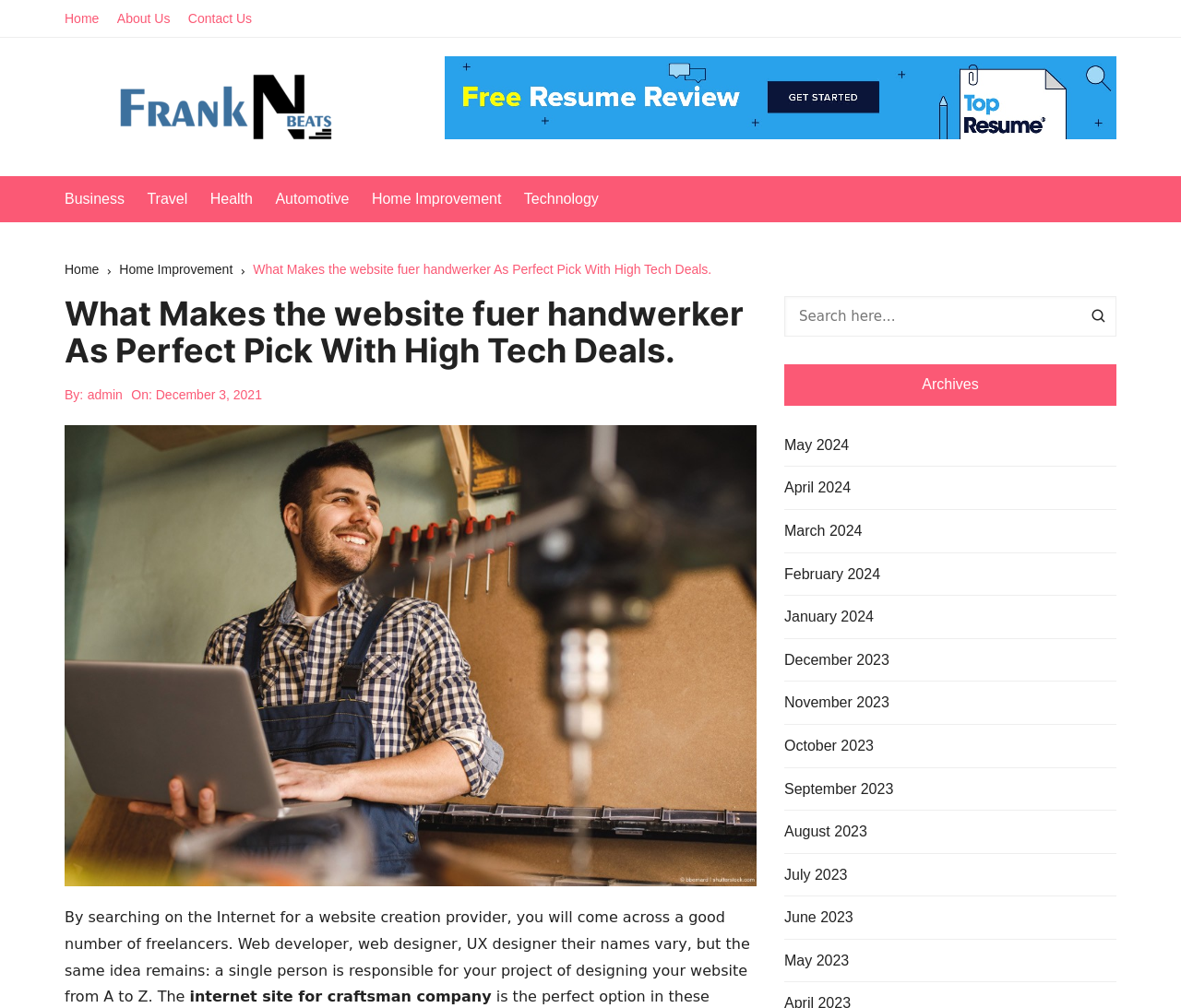Use the details in the image to answer the question thoroughly: 
What is the name of the author of the article?

I looked for the author's name in the article section and found it next to the 'By:' text, which is 'admin'.